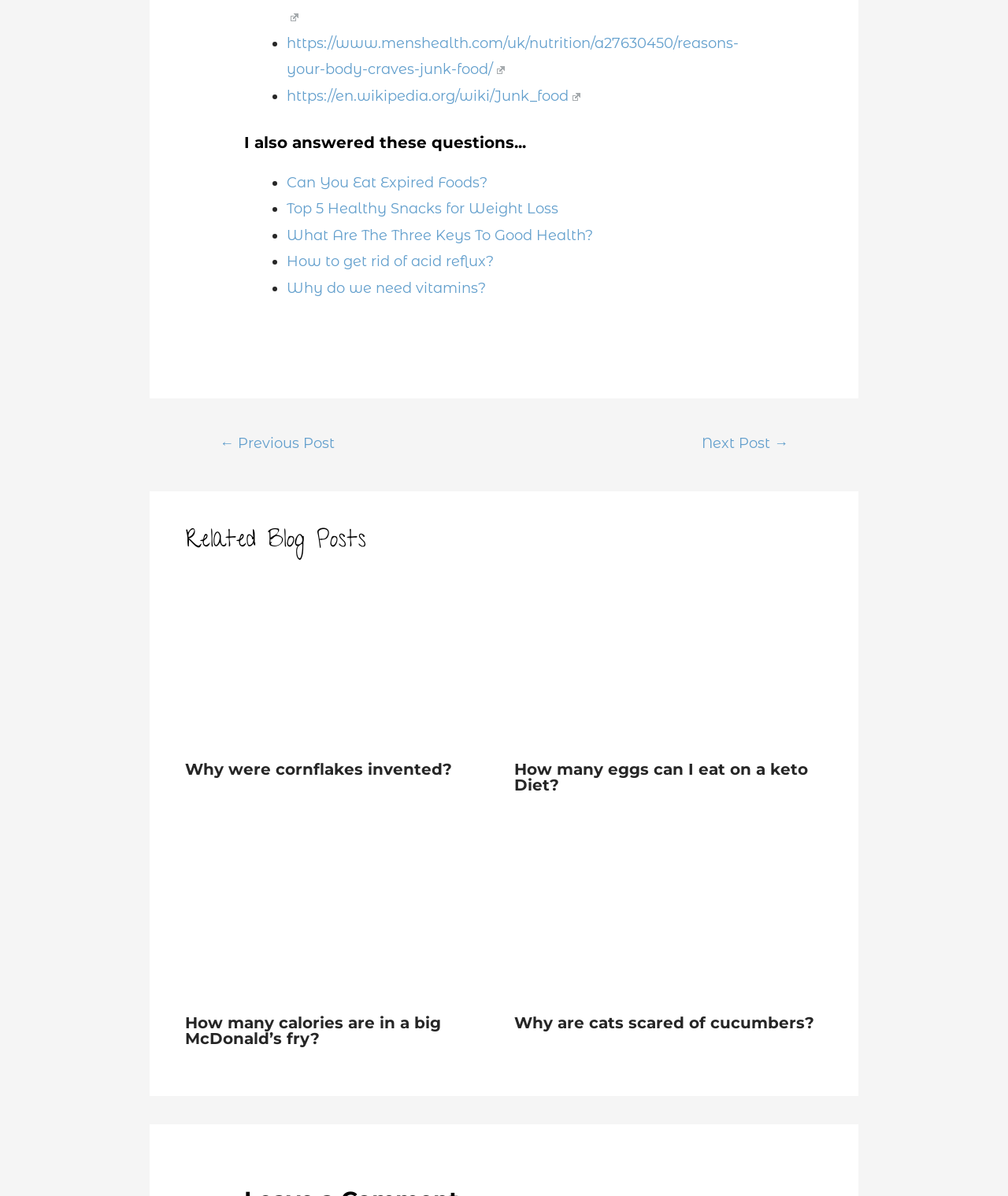Locate the bounding box coordinates of the clickable part needed for the task: "Read the article about healthy corn flakes with milk for breakfast".

[0.184, 0.544, 0.49, 0.558]